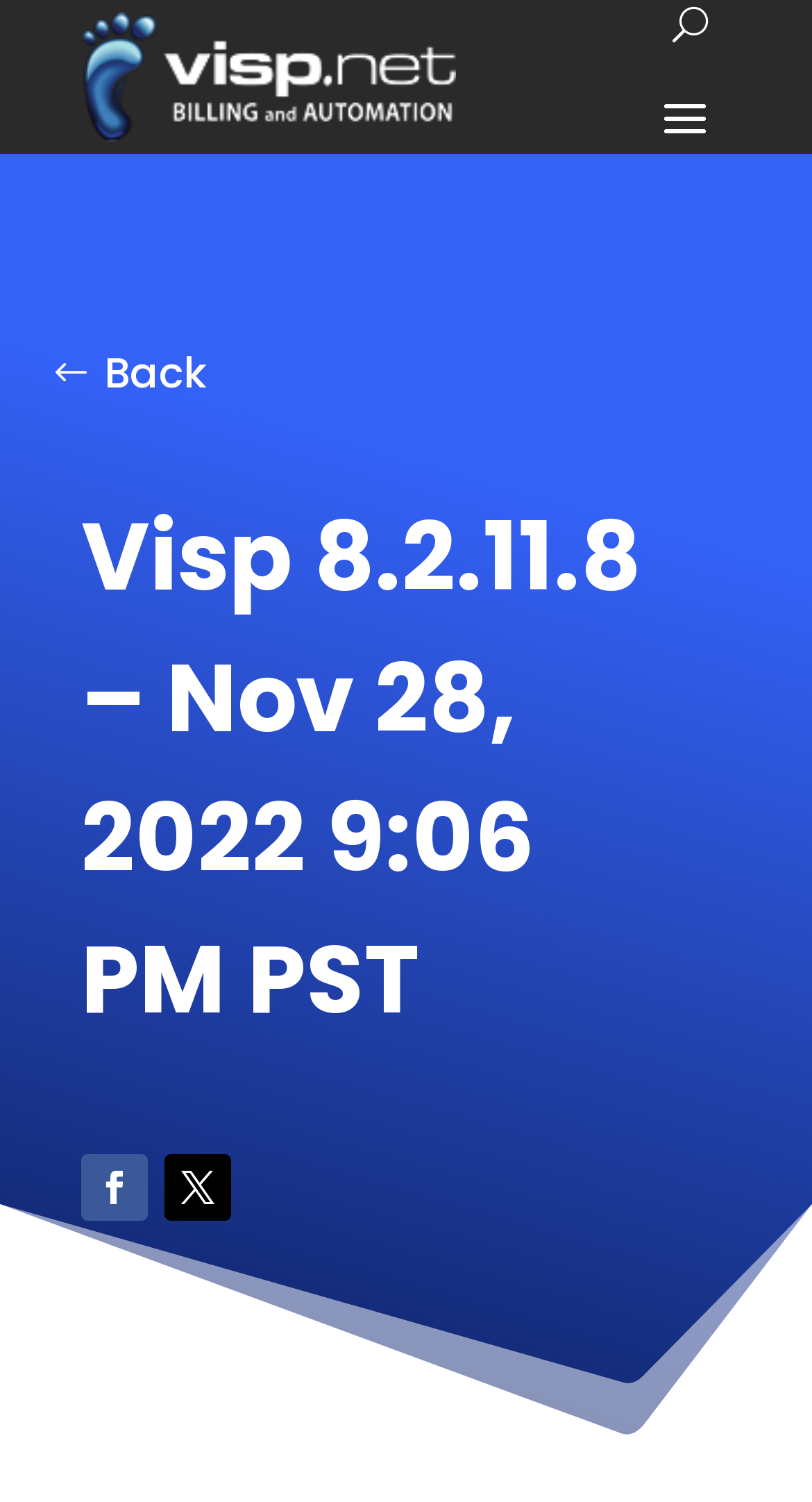Present a detailed account of what is displayed on the webpage.

The webpage appears to be a dashboard or login page for an ISP billing system called Visp.net. At the top left corner, there is a link and an image with the same text "Visp.net - ISP Billing System", which serves as the logo or title of the page. 

To the right of the logo, there is a button labeled "U", which is likely a user profile or settings button. Below the logo, there is a link labeled "# Back", which suggests a navigation or back button. 

Further down, there is a heading that displays the version and timestamp of the system, "Visp 8.2.11.8 – Nov 28, 2022 9:06 PM PST". Below this heading, there is an empty heading, which may be a separator or a placeholder. 

On the same level as the empty heading, there are two links with icons, represented by Unicode characters "\ue093" and "\ue094", which may represent navigation or action buttons. At the bottom right corner of the page, there is a static text "?" which could be a help or information button.